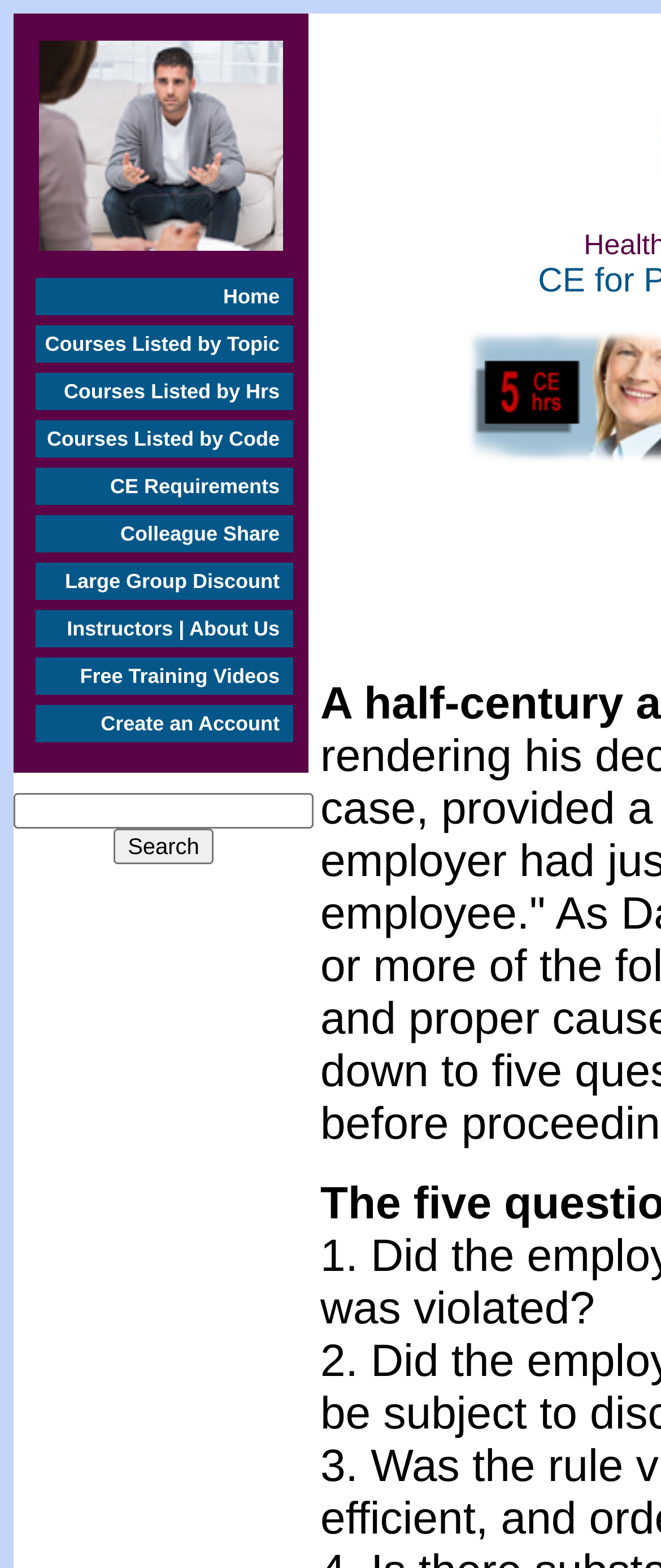Please provide a short answer using a single word or phrase for the question:
What is the purpose of the 'Search' button?

To search courses